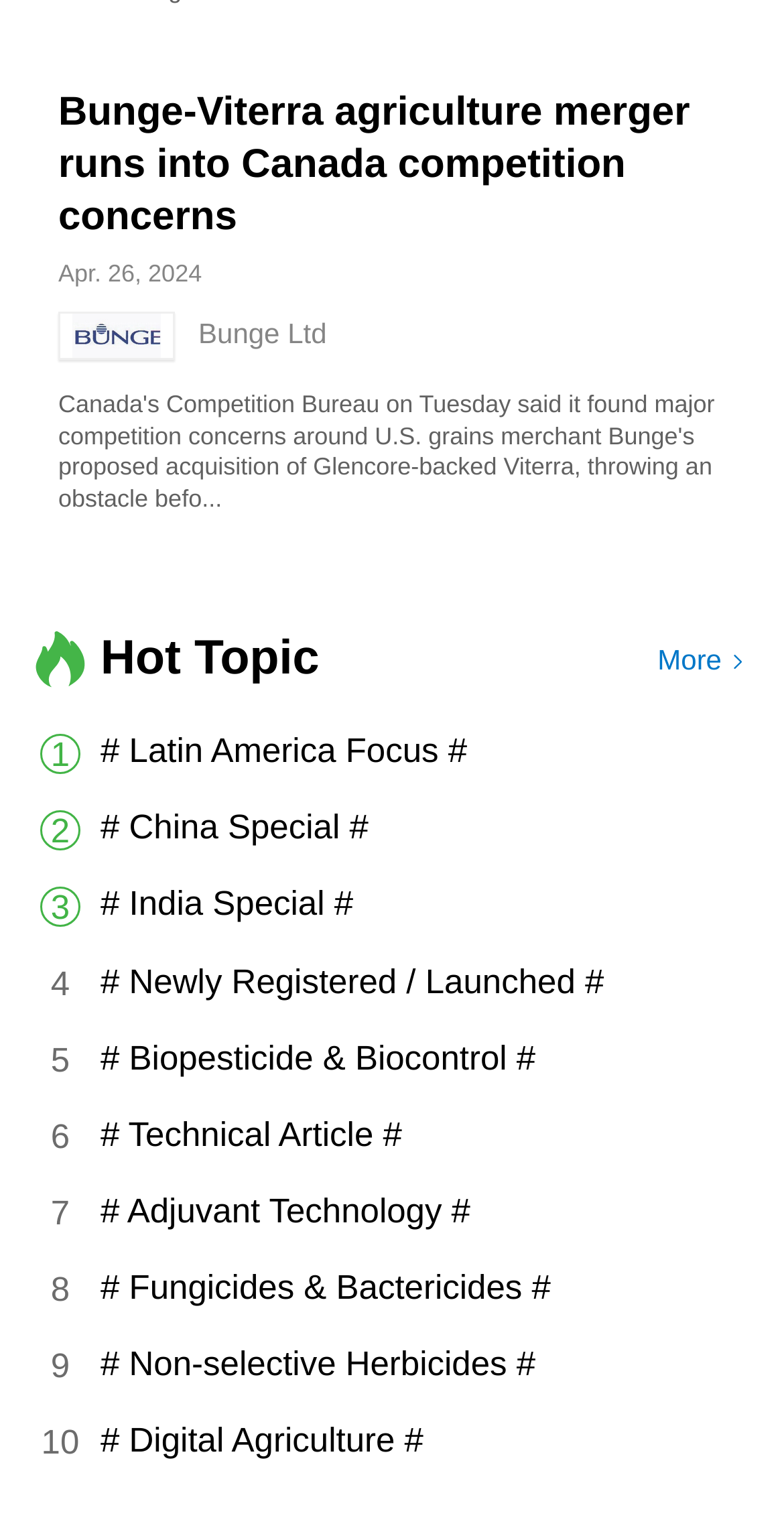Please identify the bounding box coordinates of the area I need to click to accomplish the following instruction: "Read article about Google Chrome for iOS will support offline “reading lists”".

None